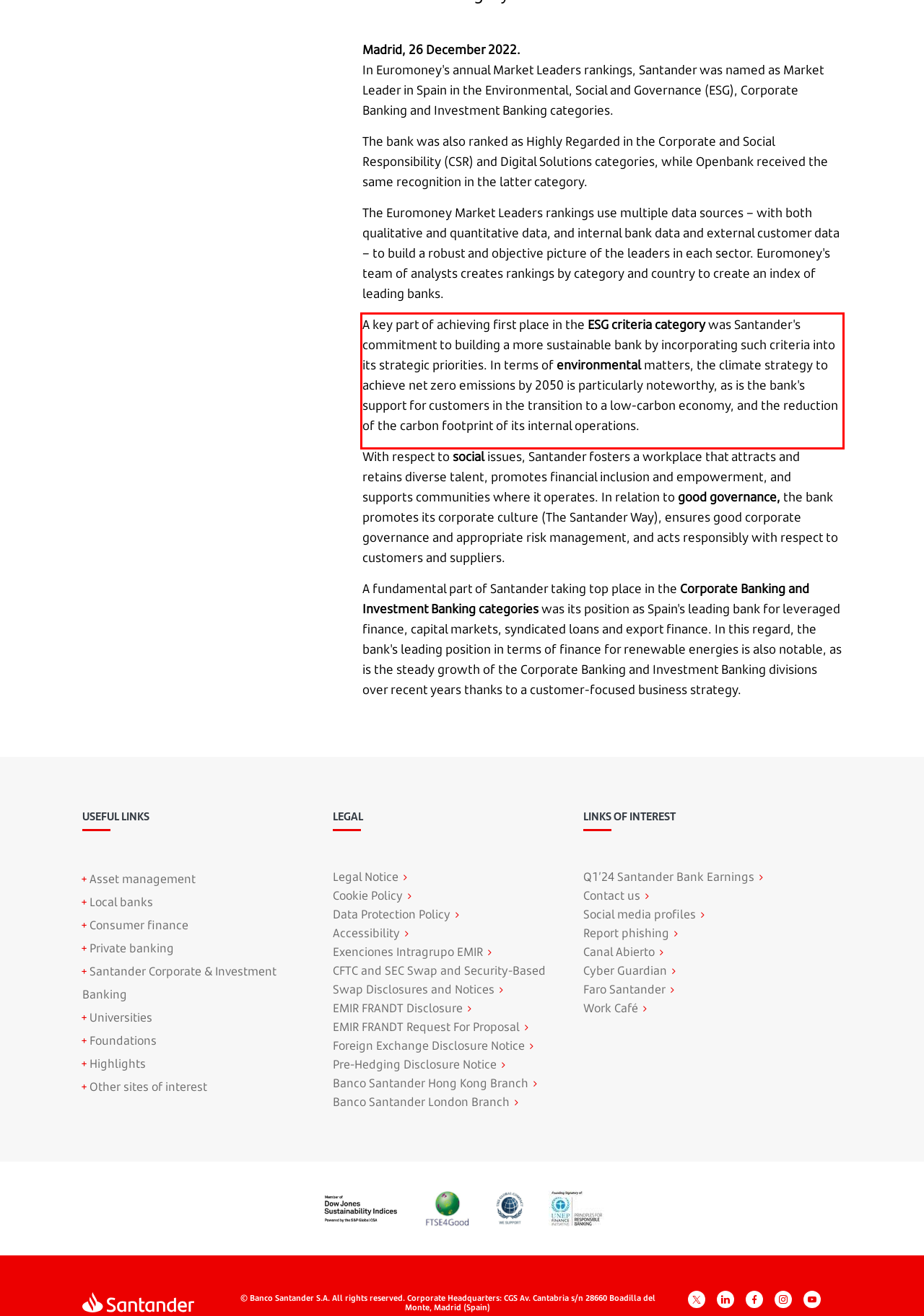You are given a screenshot showing a webpage with a red bounding box. Perform OCR to capture the text within the red bounding box.

A key part of achieving first place in the ESG criteria category was Santander's commitment to building a more sustainable bank by incorporating such criteria into its strategic priorities. In terms of environmental matters, the climate strategy to achieve net zero emissions by 2050 is particularly noteworthy, as is the bank's support for customers in the transition to a low-carbon economy, and the reduction of the carbon footprint of its internal operations.